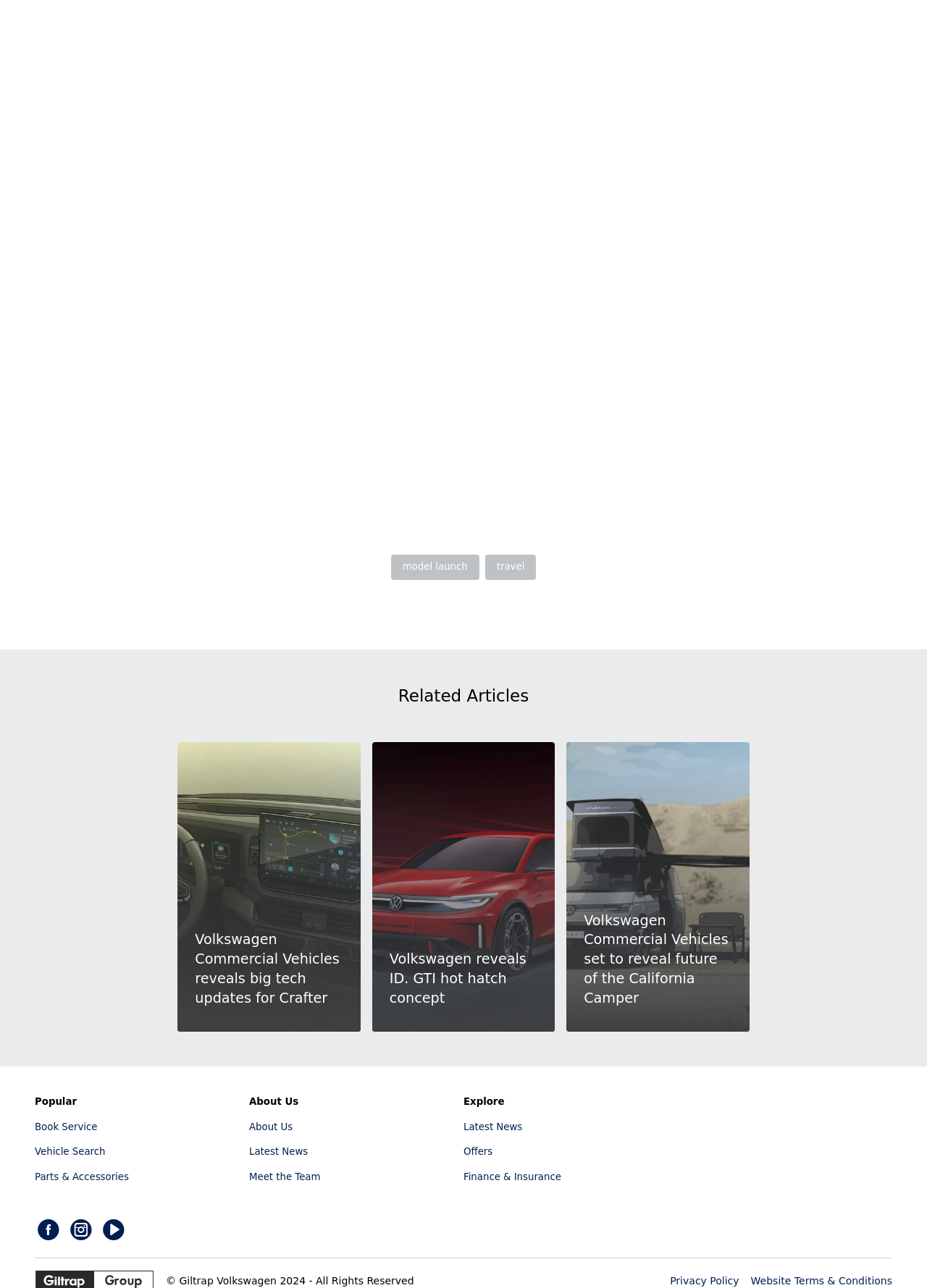Locate the bounding box coordinates of the area that needs to be clicked to fulfill the following instruction: "click model launch". The coordinates should be in the format of four float numbers between 0 and 1, namely [left, top, right, bottom].

[0.422, 0.431, 0.517, 0.45]